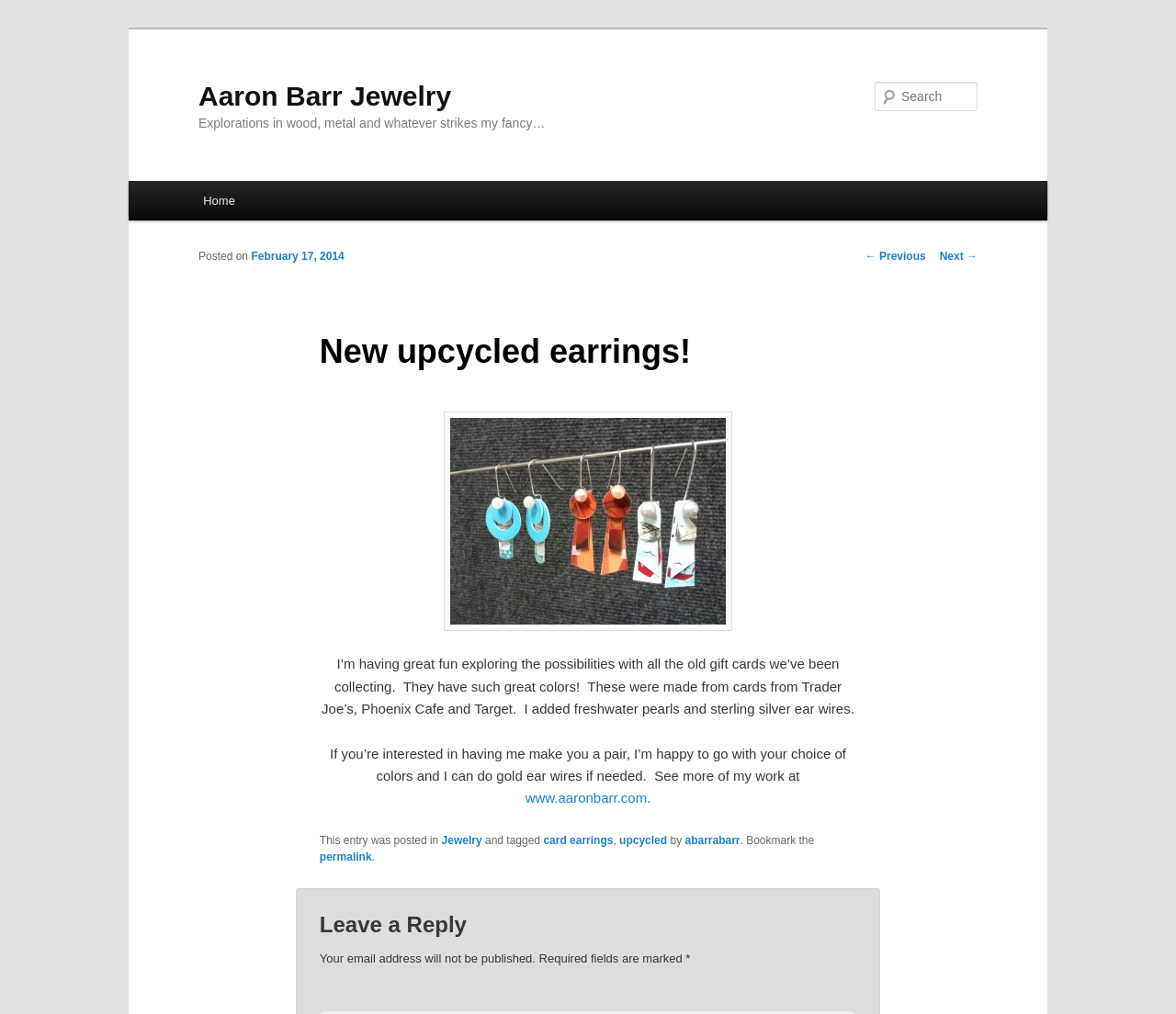Give a one-word or short phrase answer to the question: 
What type of wires are used in the earrings?

Sterling silver ear wires